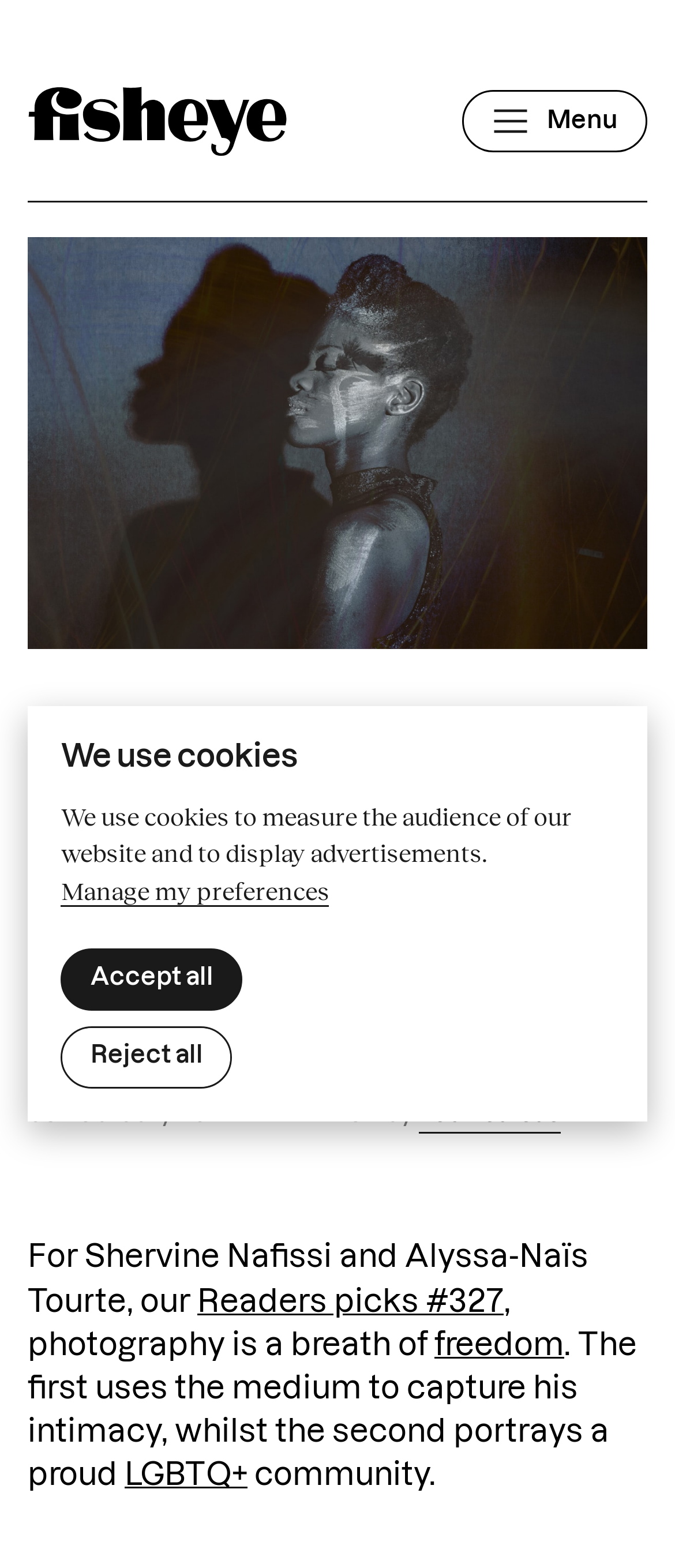Given the description: "Intimacy", determine the bounding box coordinates of the UI element. The coordinates should be formatted as four float numbers between 0 and 1, [left, top, right, bottom].

[0.041, 0.619, 0.27, 0.651]